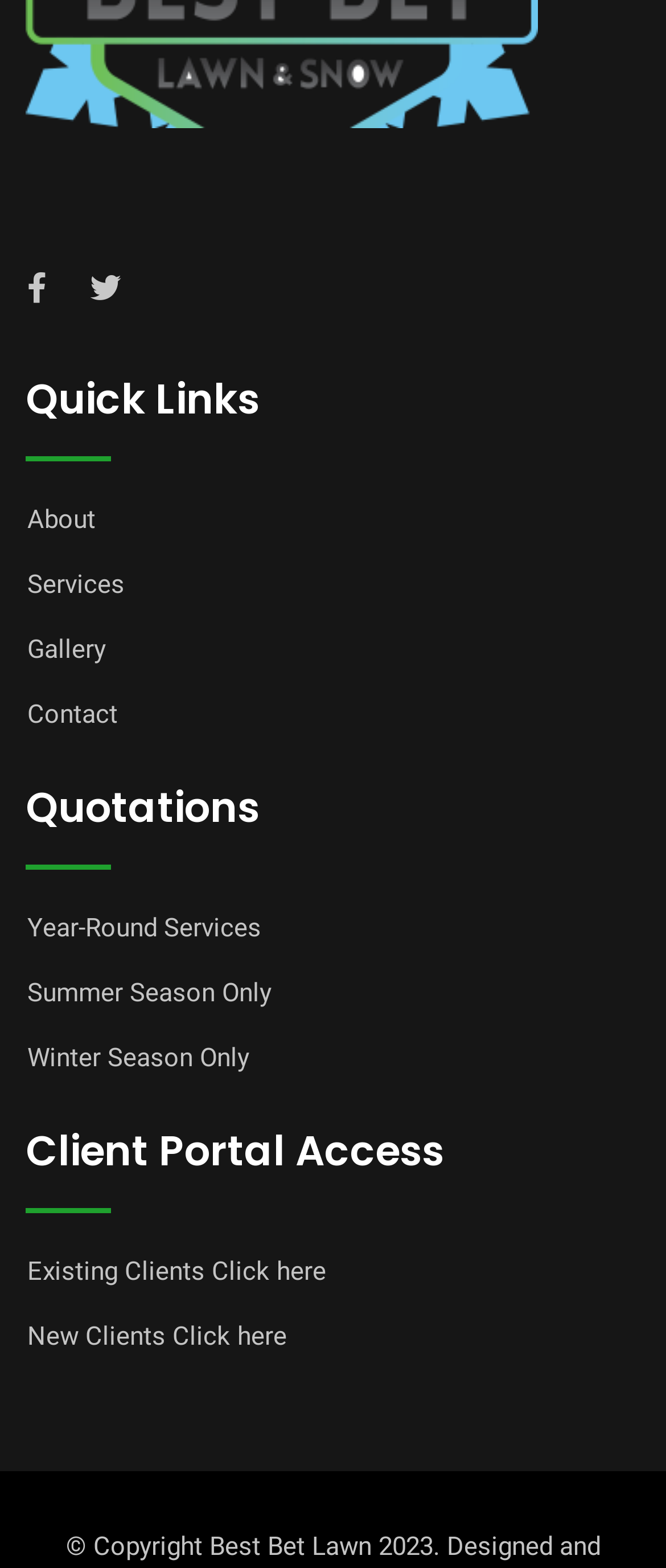How many links are under 'Quick Links'?
Look at the image and answer with only one word or phrase.

4